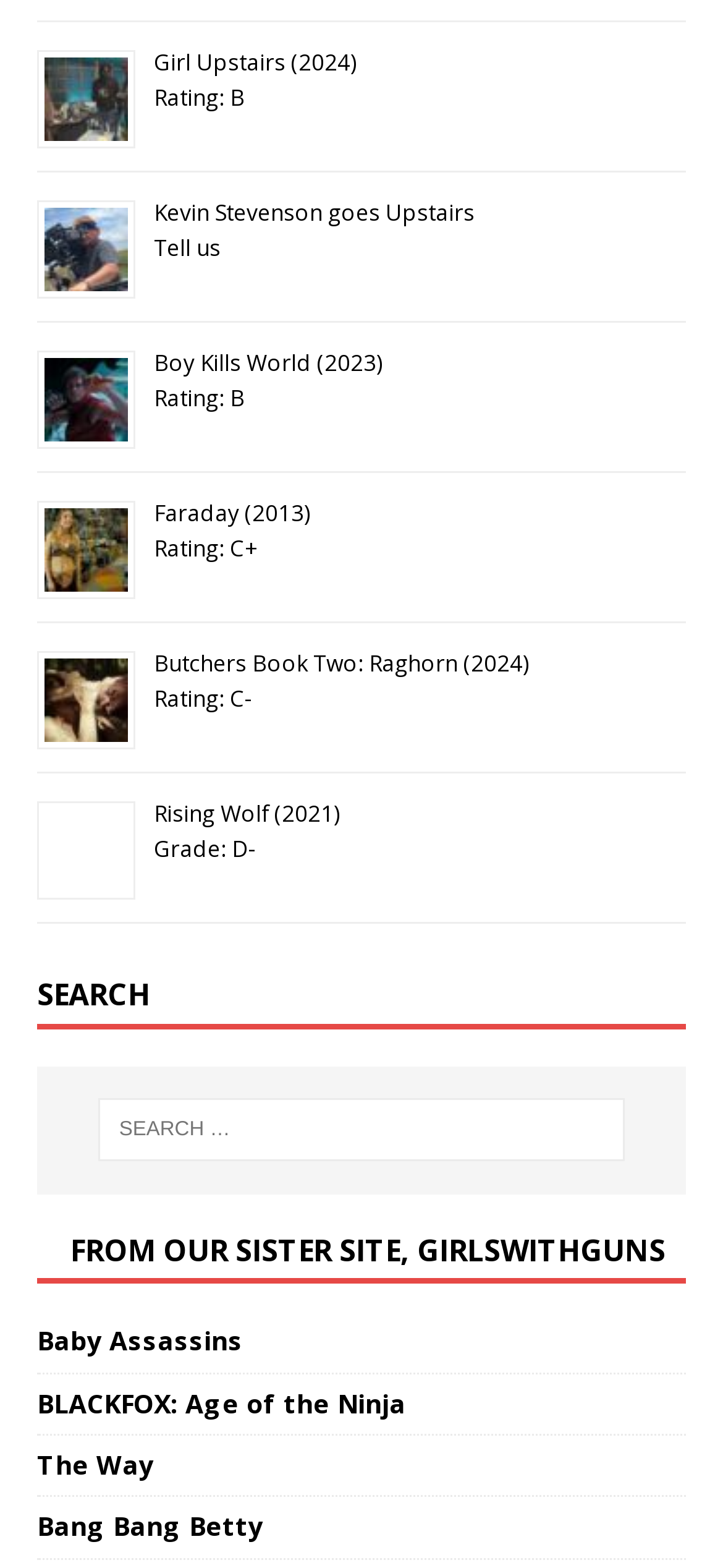Using the information in the image, give a comprehensive answer to the question: 
What is the name of the sister site mentioned?

The name of the sister site mentioned can be found in the heading 'RSS FROM OUR SISTER SITE, GIRLSWITHGUNS'.